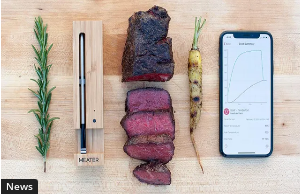What is the purpose of the smartphone in the image? Observe the screenshot and provide a one-word or short phrase answer.

Displaying cooking temperature or time